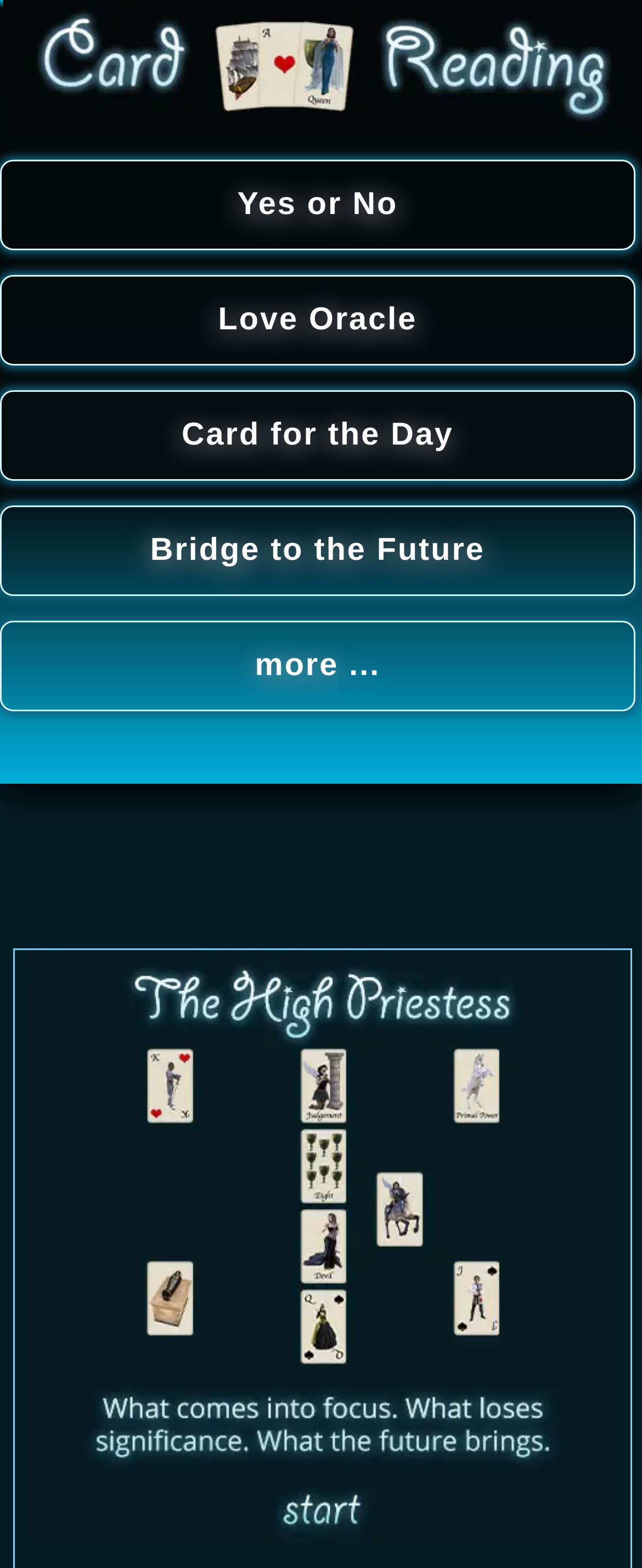Using the webpage screenshot and the element description Yes or No, determine the bounding box coordinates. Specify the coordinates in the format (top-left x, top-left y, bottom-right x, bottom-right y) with values ranging from 0 to 1.

[0.0, 0.102, 0.99, 0.16]